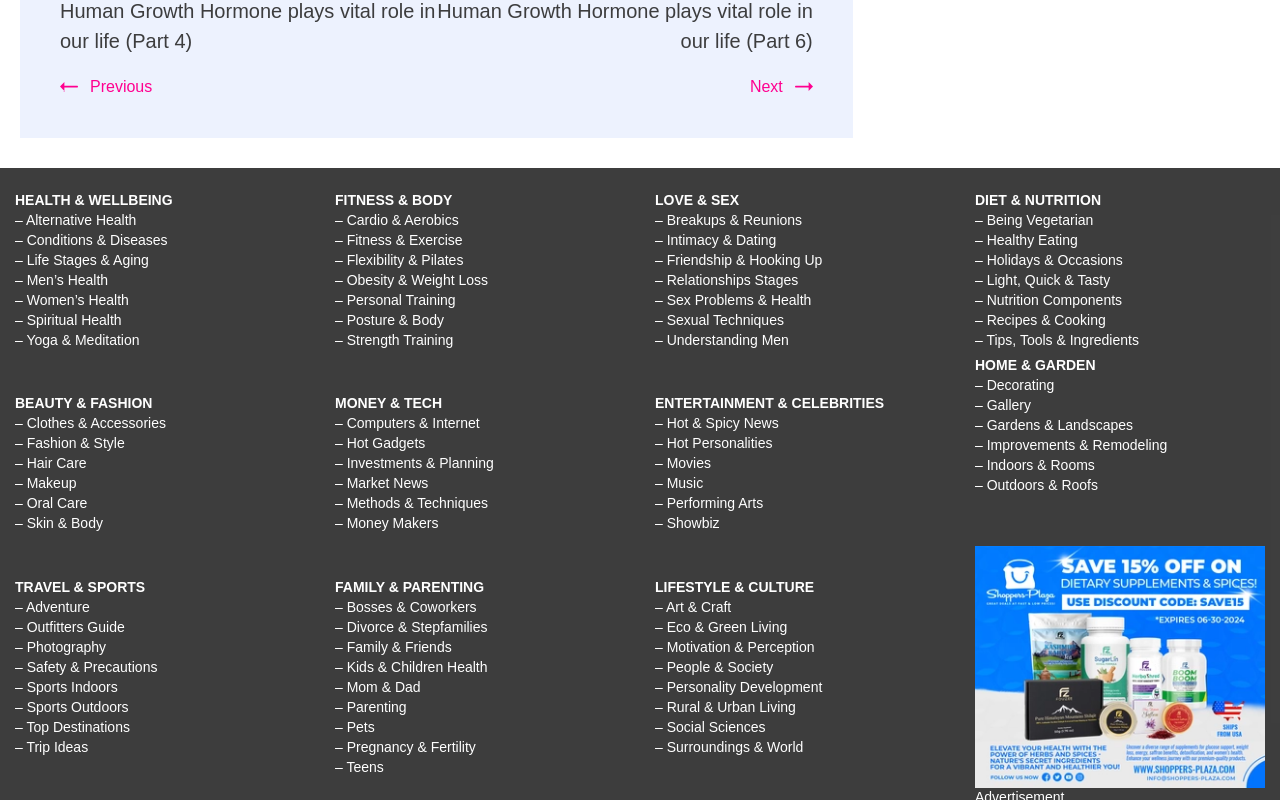Locate the bounding box coordinates of the element that should be clicked to fulfill the instruction: "Read 'Human Growth Hormone plays vital role in our life (Part 6)'".

[0.342, 0.0, 0.635, 0.065]